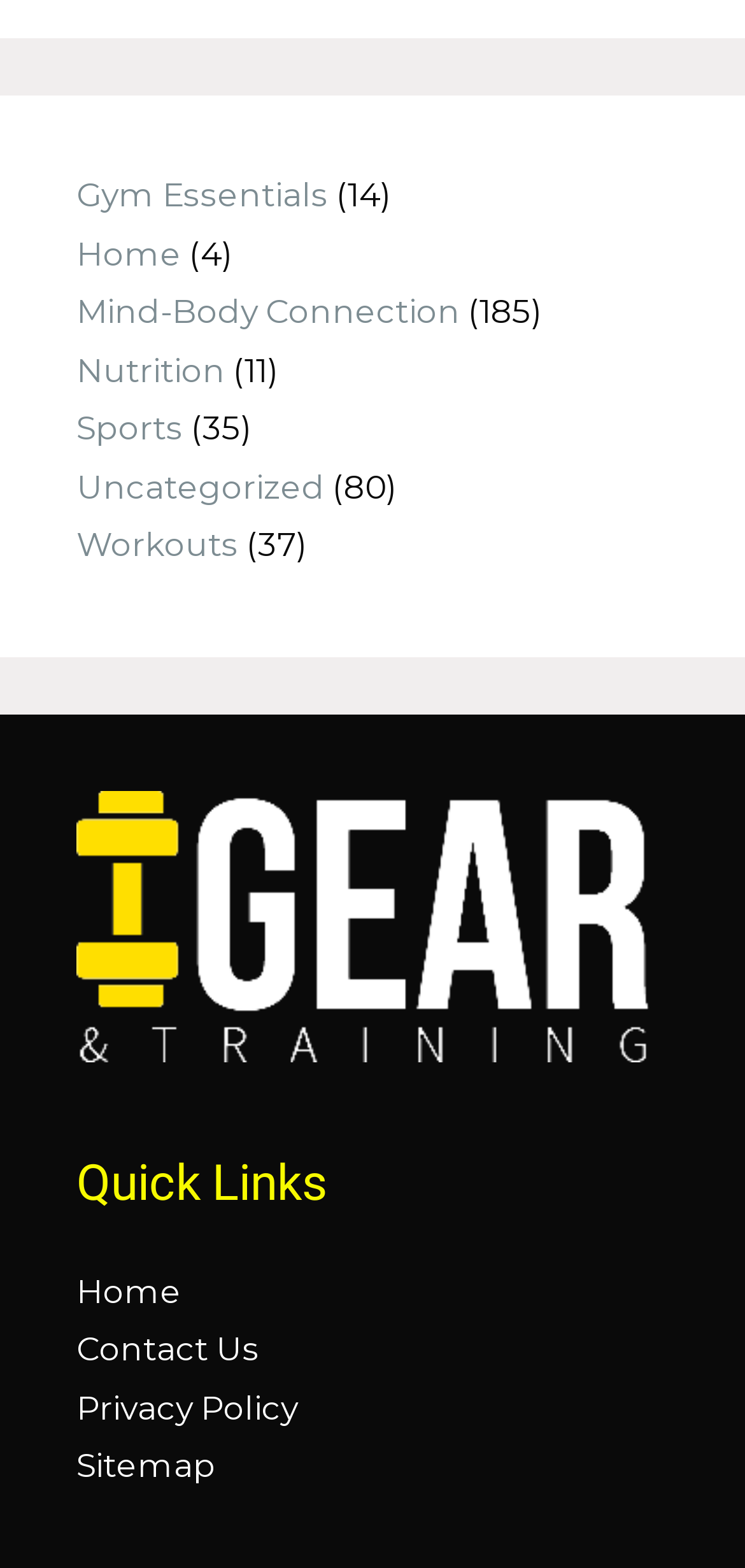Is there a link to a 'Mind-Body Connection' category? Observe the screenshot and provide a one-word or short phrase answer.

Yes